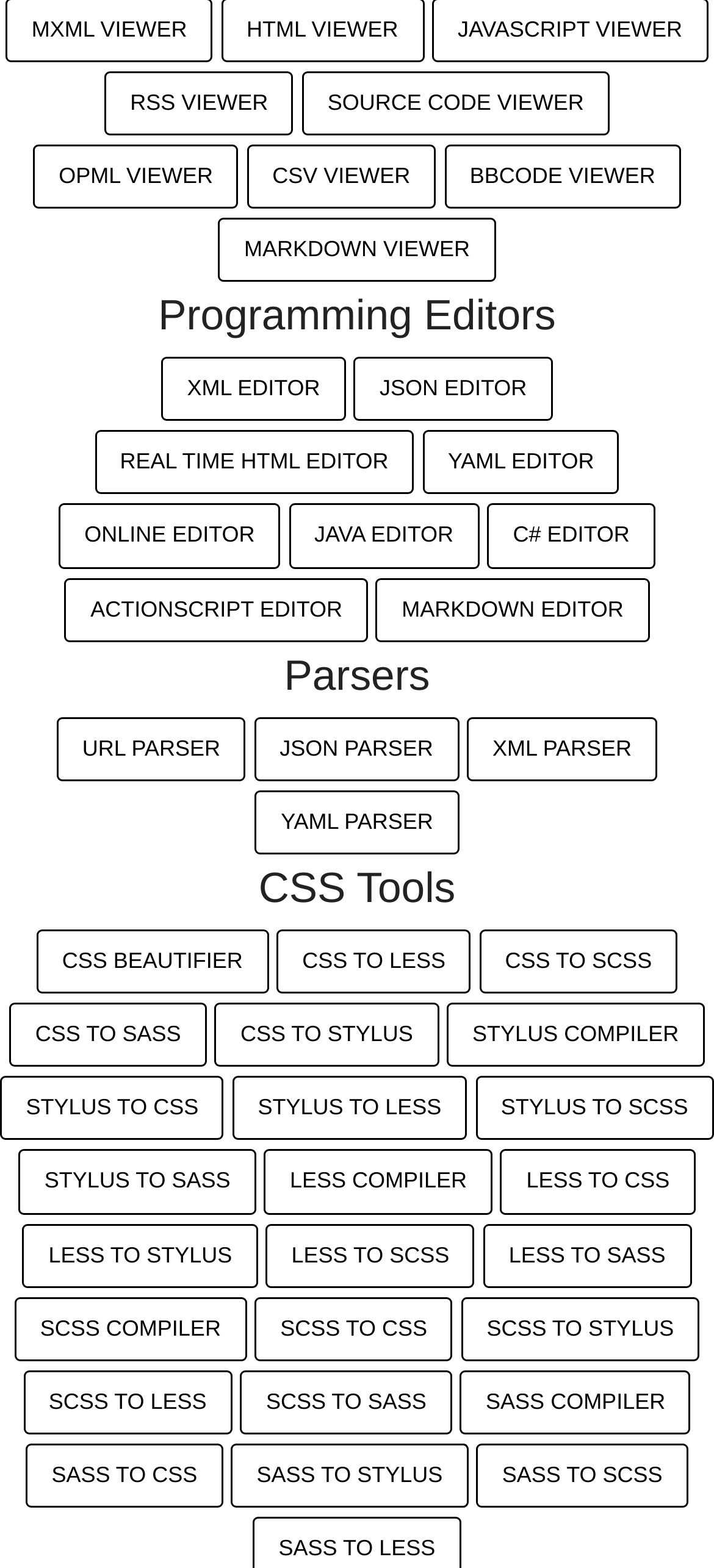How many links are under the 'Parsers' heading?
Can you offer a detailed and complete answer to this question?

I identified the 'Parsers' heading with a bounding box coordinate of [0.0, 0.415, 1.0, 0.448]. Then, I counted the links under this heading, which are 'URL PARSER', 'JSON PARSER', 'XML PARSER', and 'YAML PARSER', totaling 4 links.